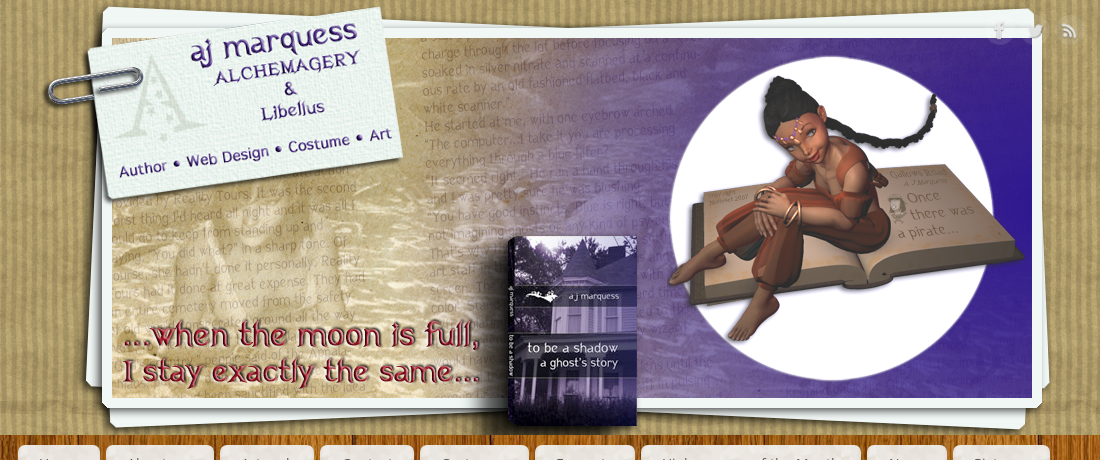Answer in one word or a short phrase: 
What is the name of the author featured in the image?

A.J. Marquess